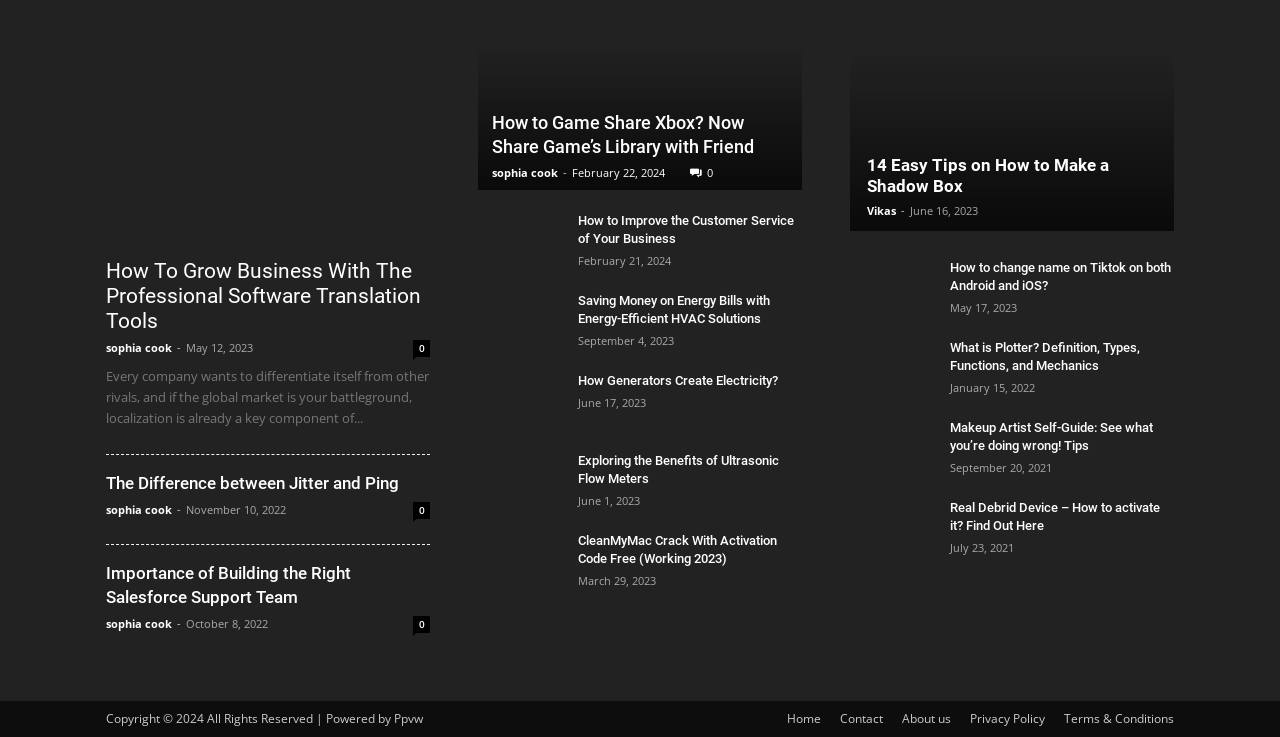Identify the bounding box coordinates of the element to click to follow this instruction: 'View the post by 'sophia cook''. Ensure the coordinates are four float values between 0 and 1, provided as [left, top, right, bottom].

[0.083, 0.461, 0.134, 0.481]